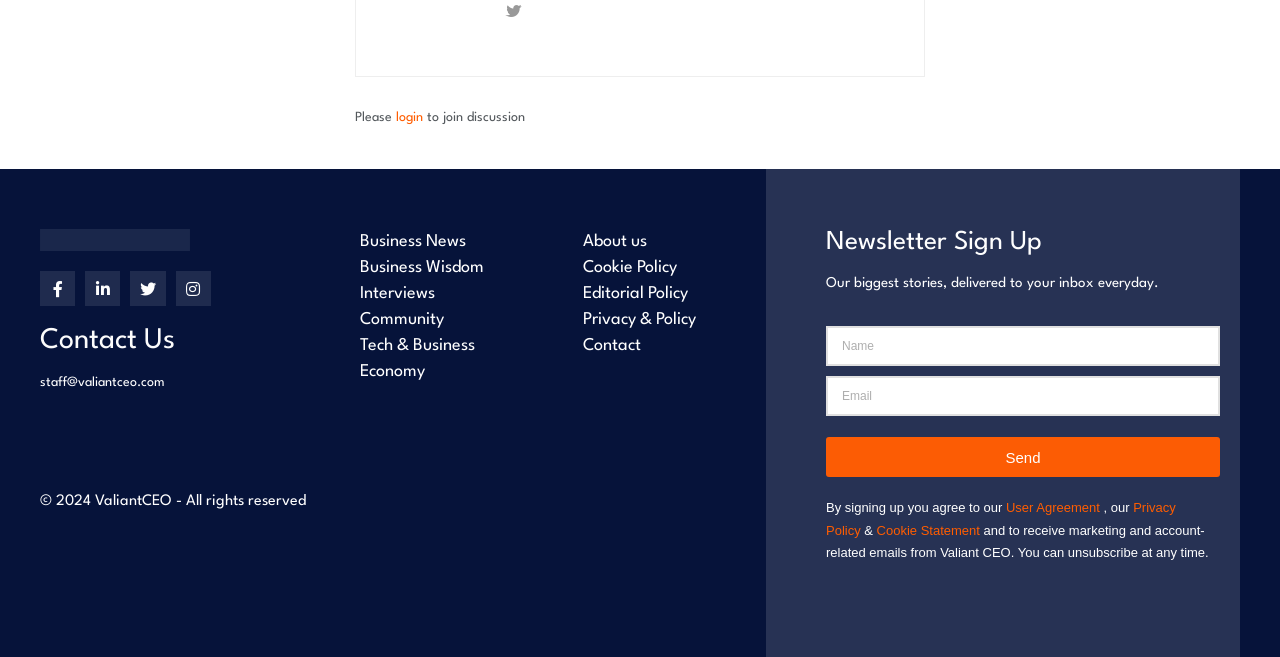How many links are there in the 'Business News' section?
Could you please answer the question thoroughly and with as much detail as possible?

I counted the number of links in the section starting from 'Business News' and ending at 'Economy', and found 6 links in total.